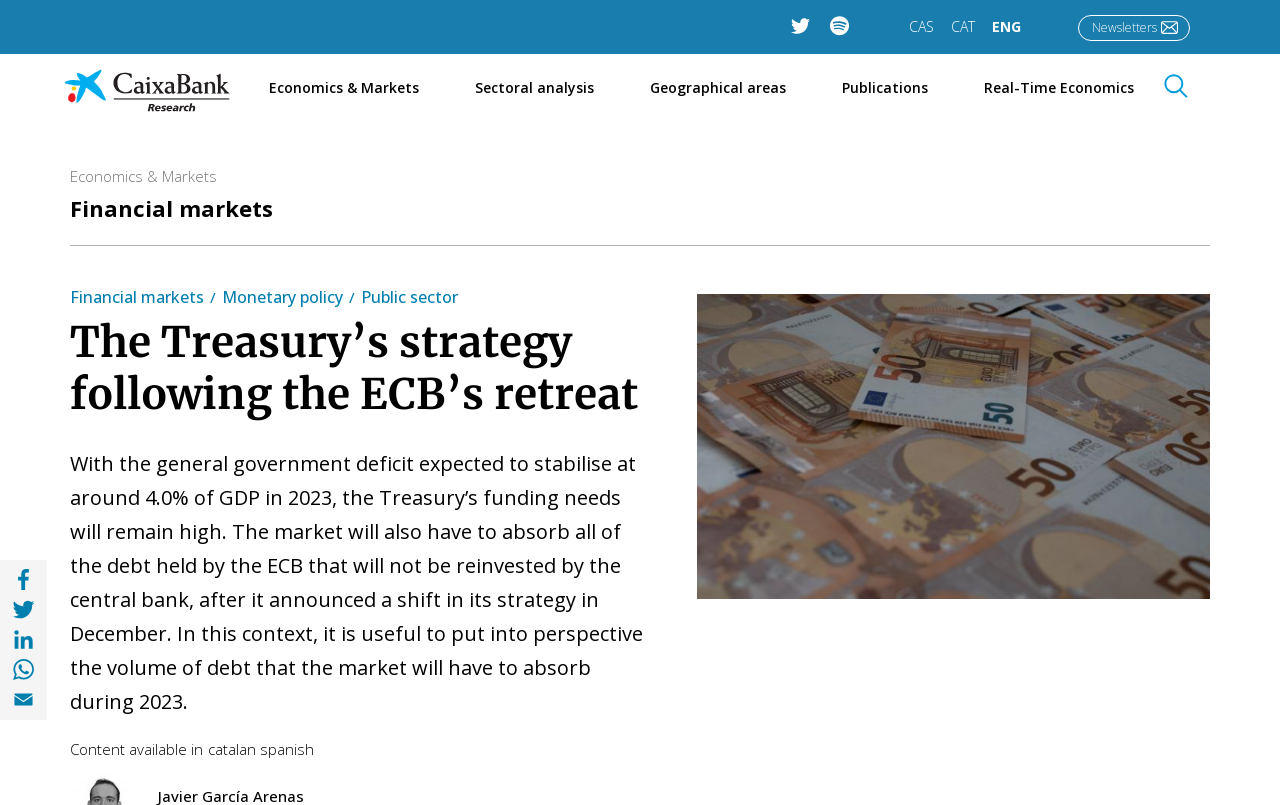What is the image on the webpage about?
Using the image, give a concise answer in the form of a single word or short phrase.

50 euros bill